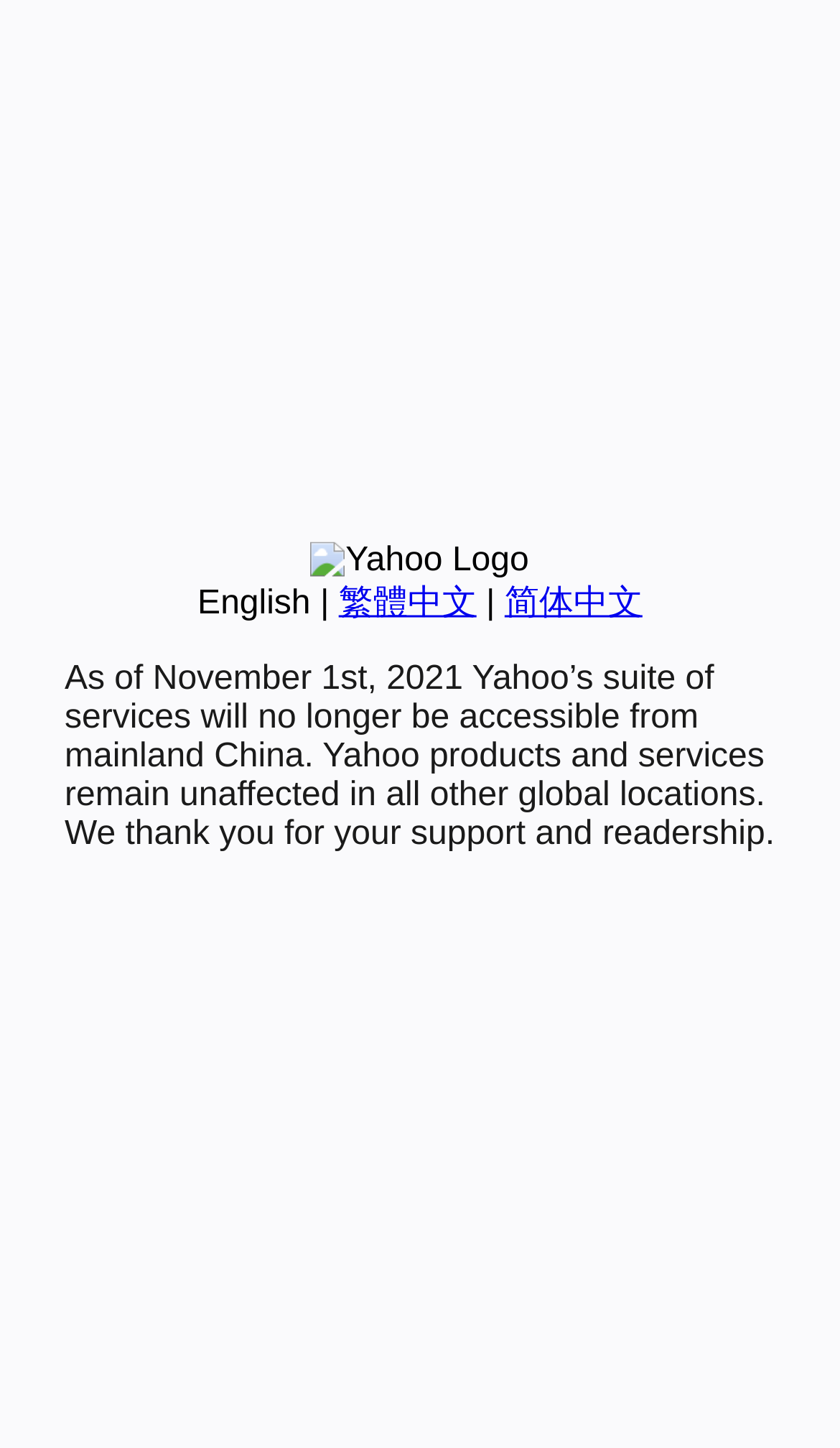Determine the bounding box coordinates of the UI element described by: "简体中文".

[0.601, 0.404, 0.765, 0.429]